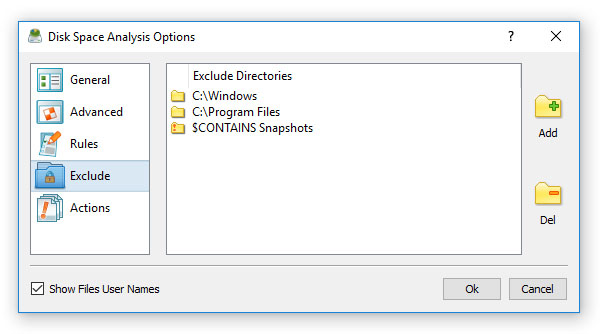What is the name of the software in the image?
Please answer the question with as much detail and depth as you can.

The caption explicitly mentions that the image depicts the 'Disk Space Analysis Options' dialog box from the DiskSavvy software, which is a clear indication of the software's name.